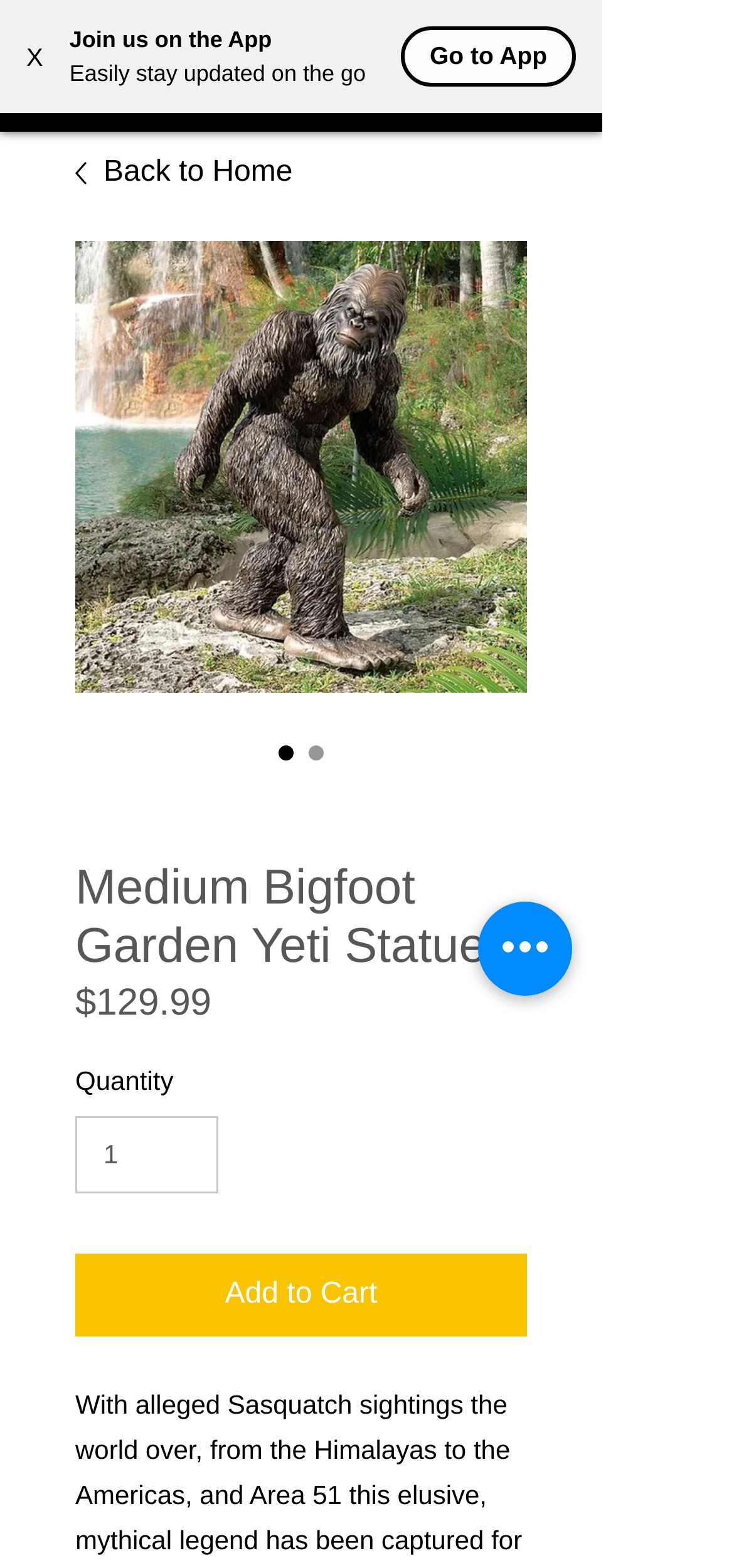What is the name of the product?
Using the image, provide a concise answer in one word or a short phrase.

Medium Bigfoot Garden Yeti Statue